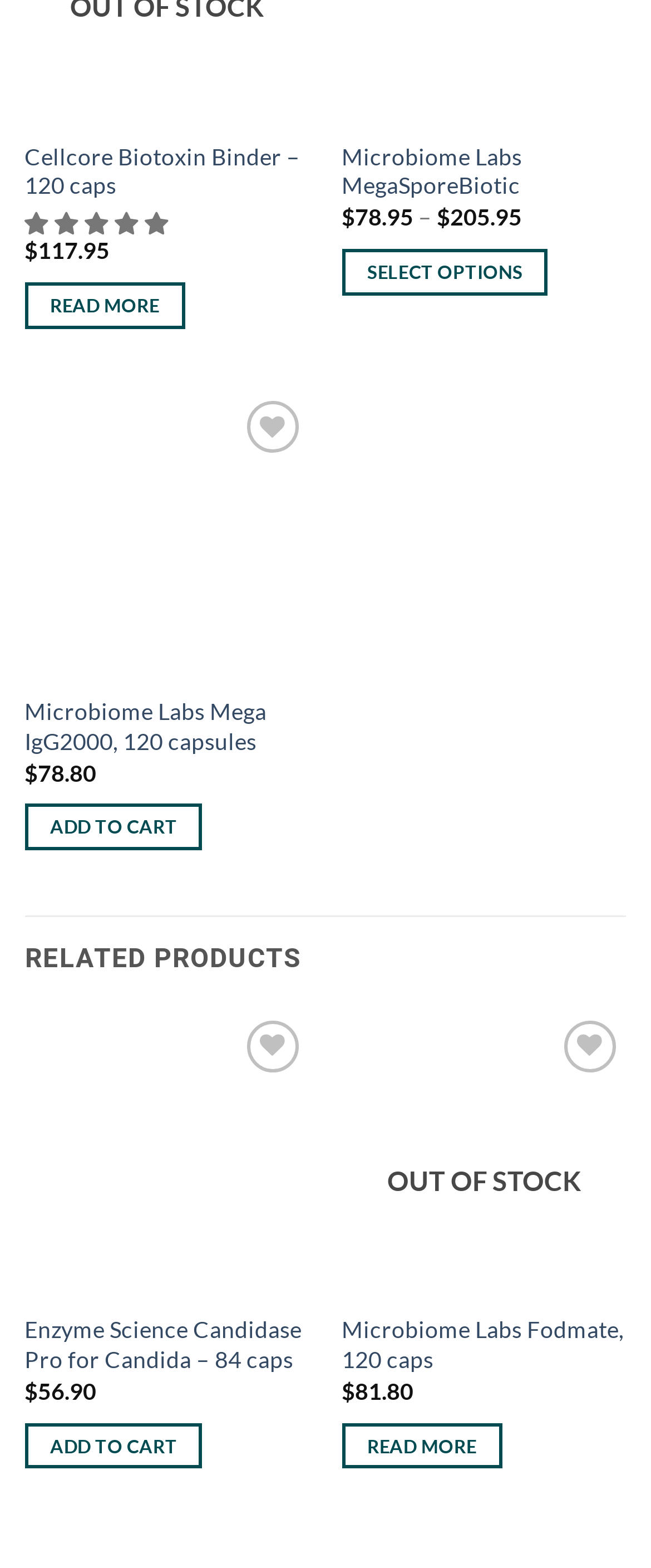What is the price of Microbiome Labs MegaSporeBiotic?
Provide a detailed and extensive answer to the question.

I found the price of Microbiome Labs MegaSporeBiotic by looking at the StaticText elements next to the product link, which are '$' and '78.95'.